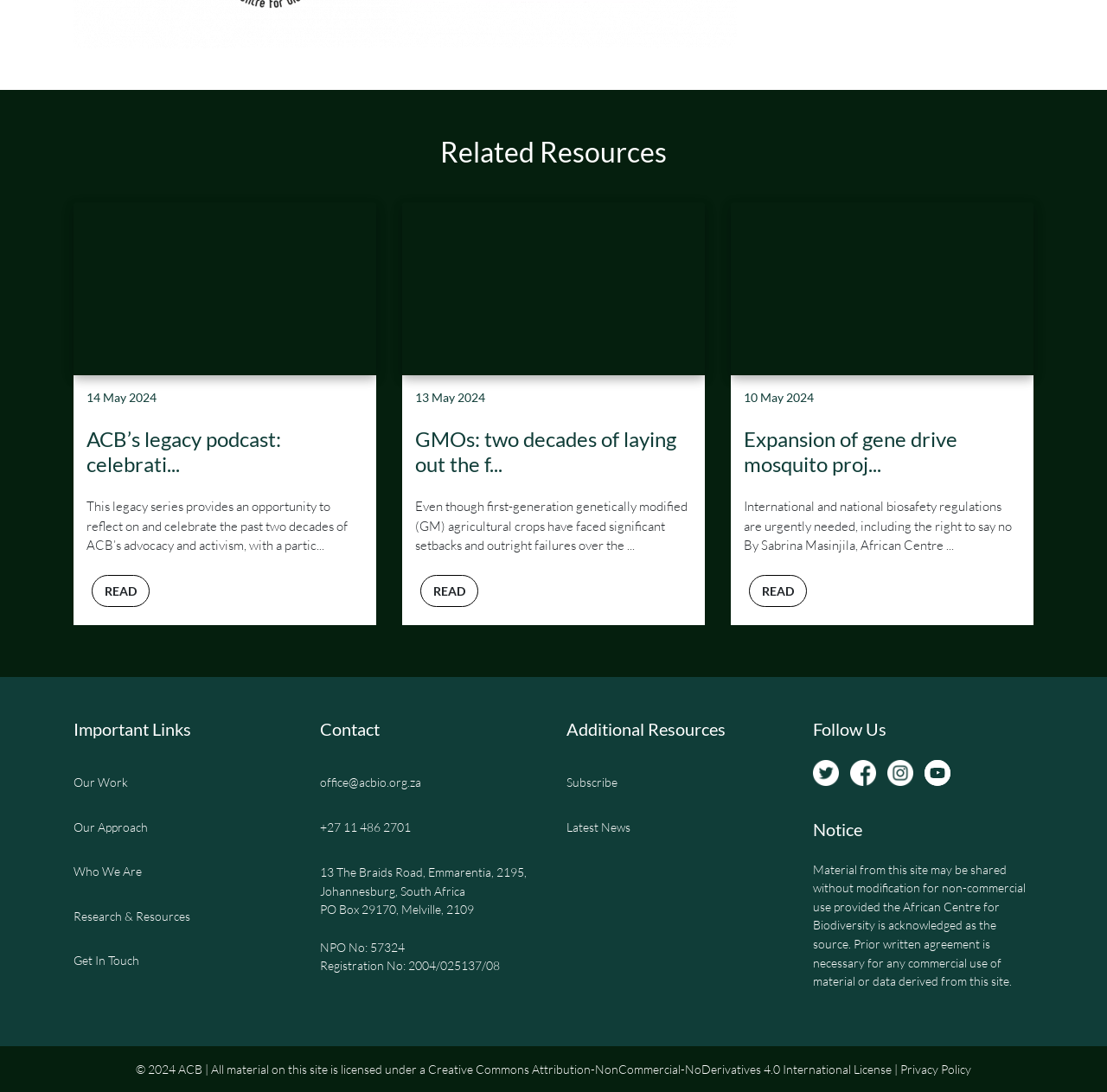What is the contact email address?
Based on the visual, give a brief answer using one word or a short phrase.

office@acbio.org.za